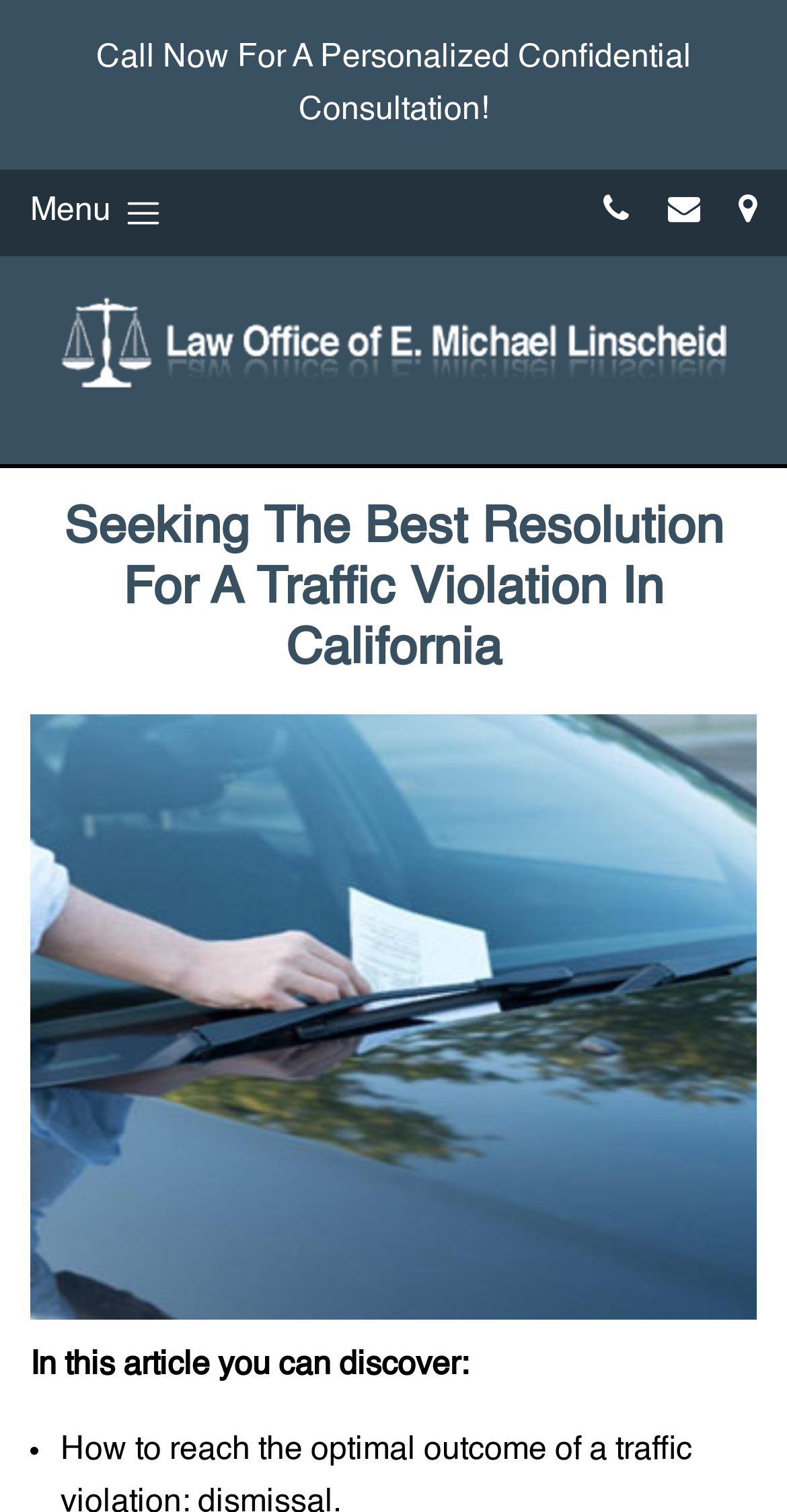Analyze and describe the webpage in a detailed narrative.

The webpage is about the Law Office of E. Michael Linscheid, specifically focusing on traffic violations in California. At the top, there is a call-to-action button "Call Now For A Personalized Confidential Consultation!" that takes up most of the width of the page. To the left of this button, there is a "Menu" button. On the right side, there are three social media links represented by icons.

Below the call-to-action button, the law office's name "Law Office of E. Michael Linscheid" is displayed as a link, accompanied by a logo image. The main heading "Seeking The Best Resolution For A Traffic Violation In California" is centered on the page.

The main content of the page is an article about the outcome of a traffic violation in California, represented by a large image that takes up most of the page's width. The article starts with the text "In this article you can discover:" followed by a list of points, indicated by bullet points.